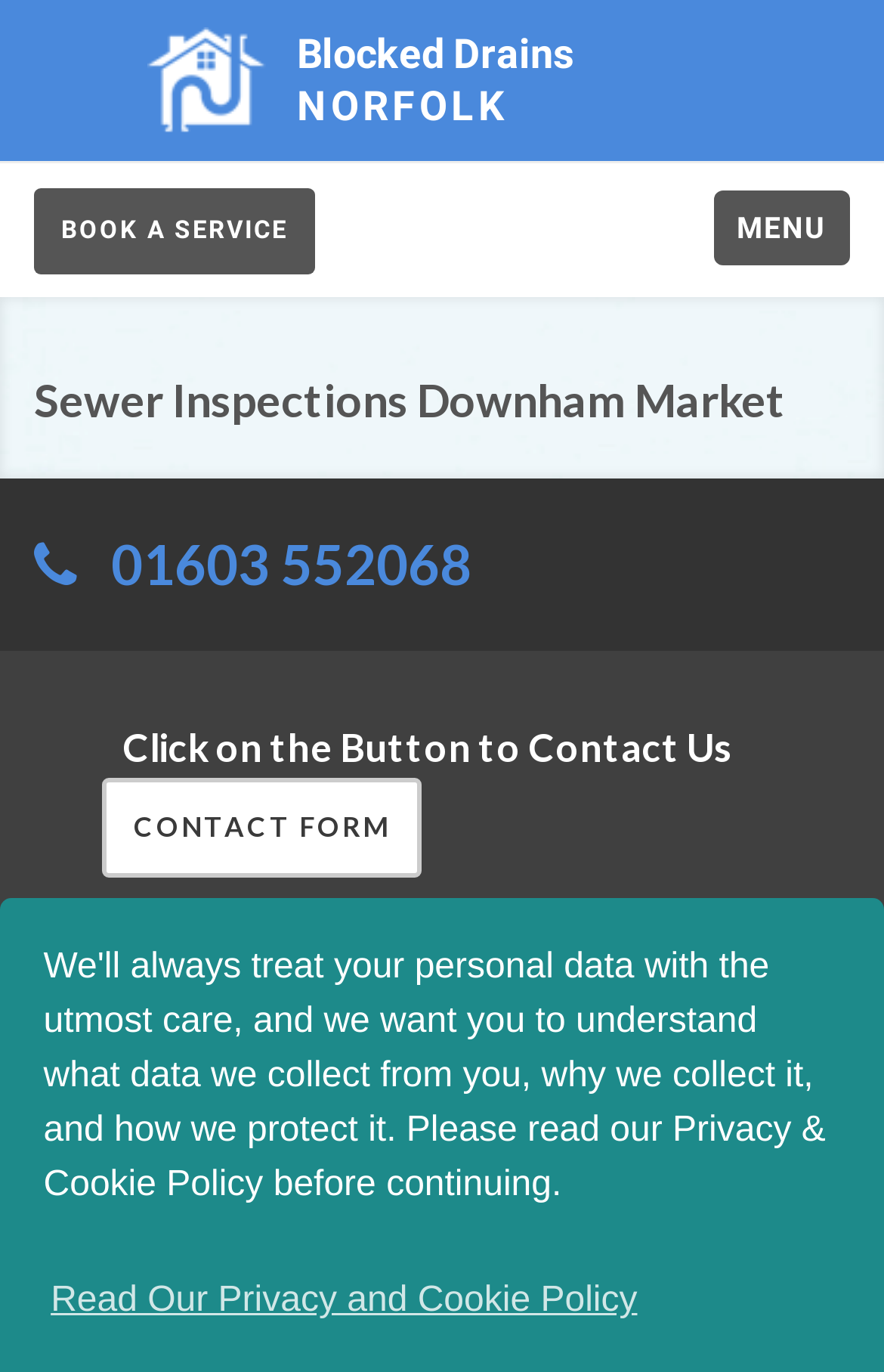Locate the bounding box of the UI element based on this description: "about". Provide four float numbers between 0 and 1 as [left, top, right, bottom].

None